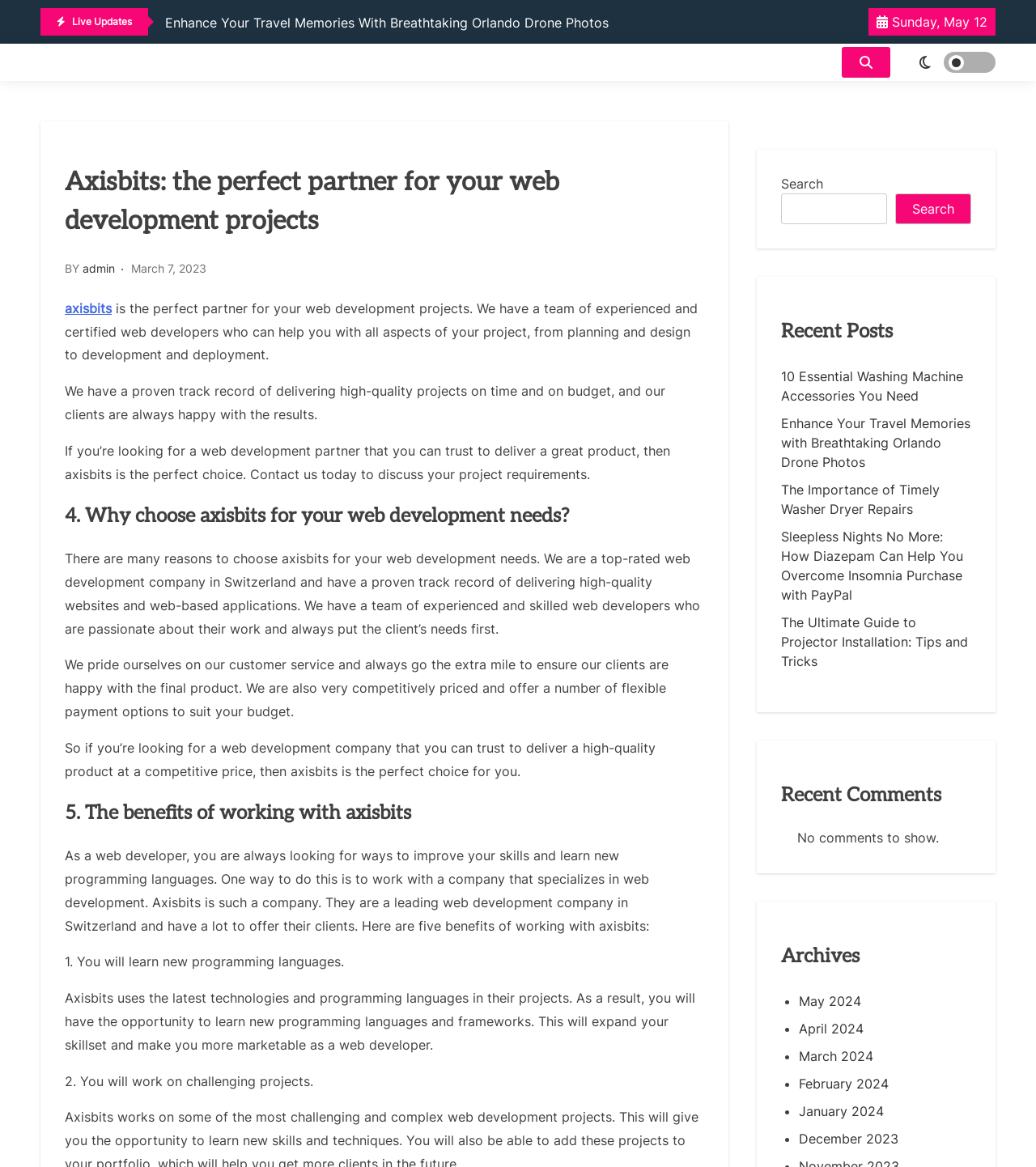Please determine the bounding box coordinates of the element's region to click in order to carry out the following instruction: "Read the recent post about washer dryer repairs". The coordinates should be four float numbers between 0 and 1, i.e., [left, top, right, bottom].

[0.754, 0.408, 0.938, 0.448]